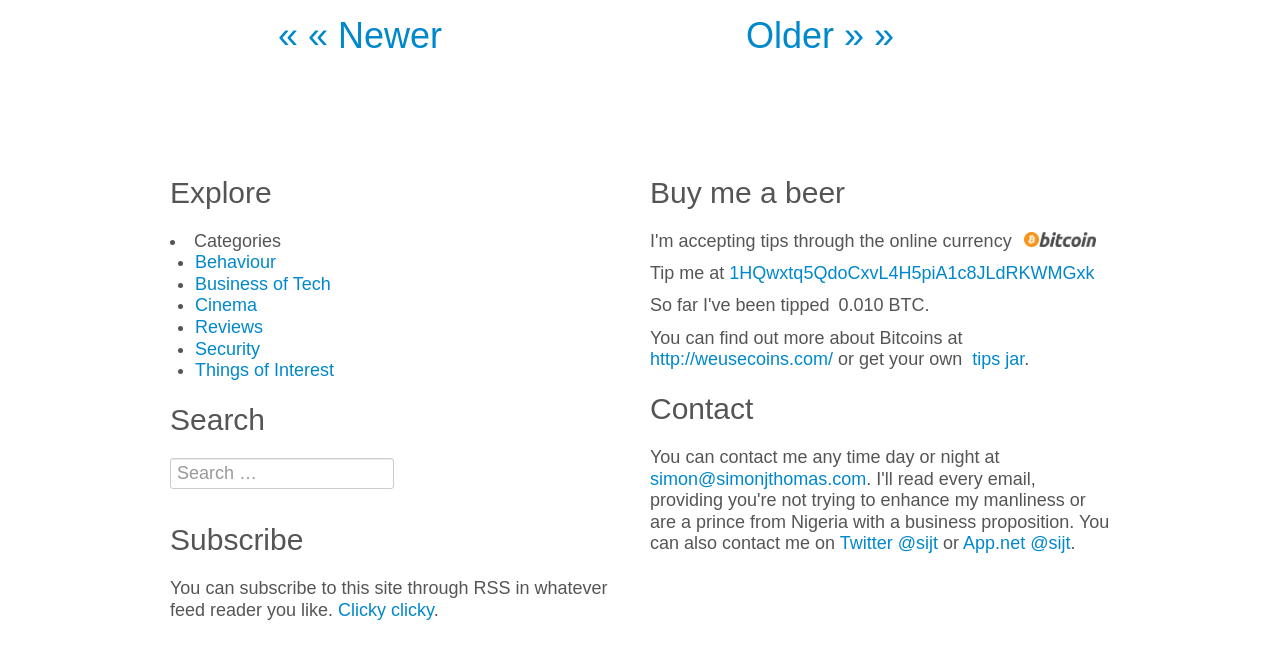From the element description parent_node: Search name="s" placeholder="Search …", predict the bounding box coordinates of the UI element. The coordinates must be specified in the format (top-left x, top-left y, bottom-right x, bottom-right y) and should be within the 0 to 1 range.

[0.133, 0.685, 0.308, 0.733]